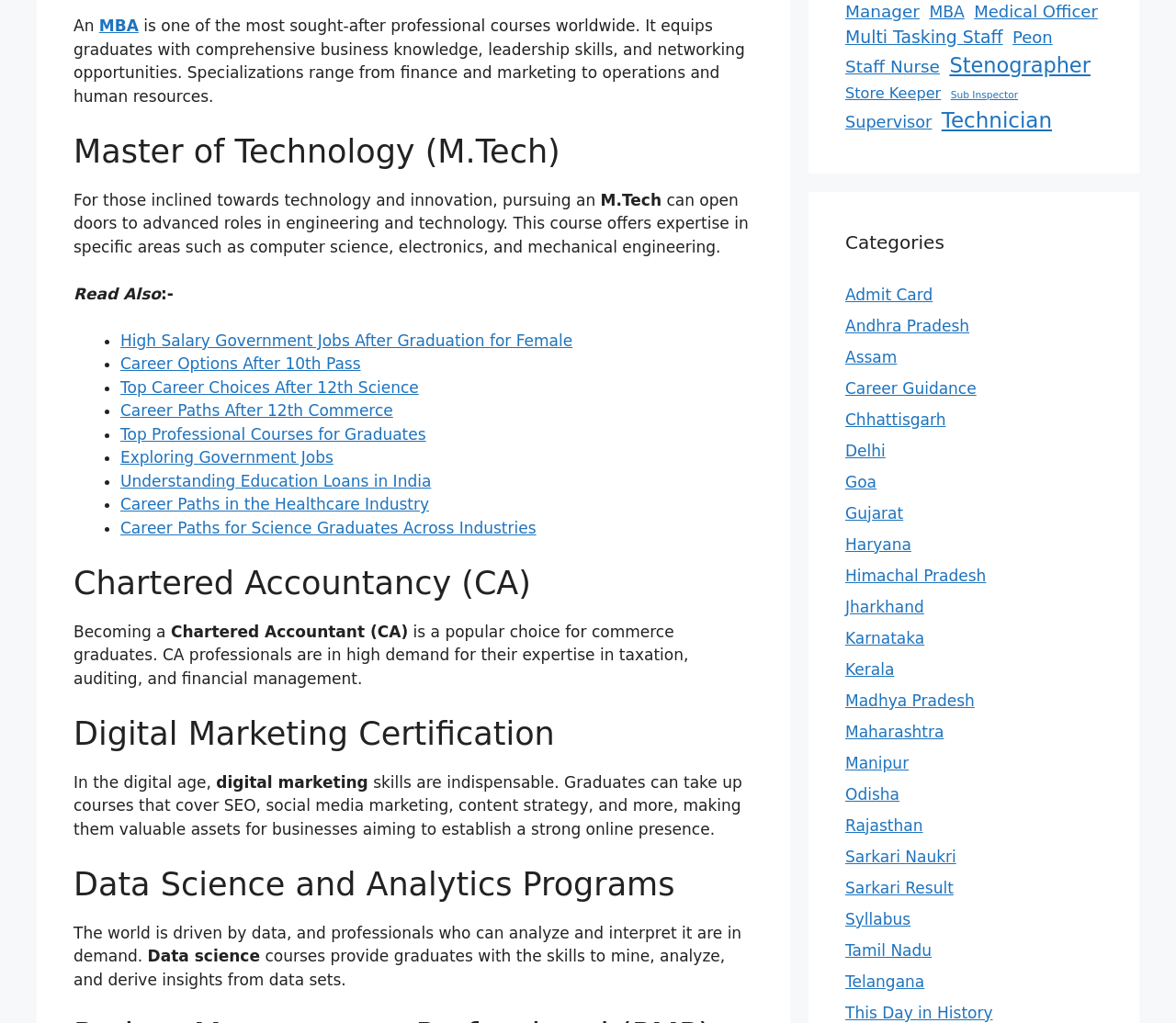Answer the question below in one word or phrase:
What is CA?

Chartered Accountant